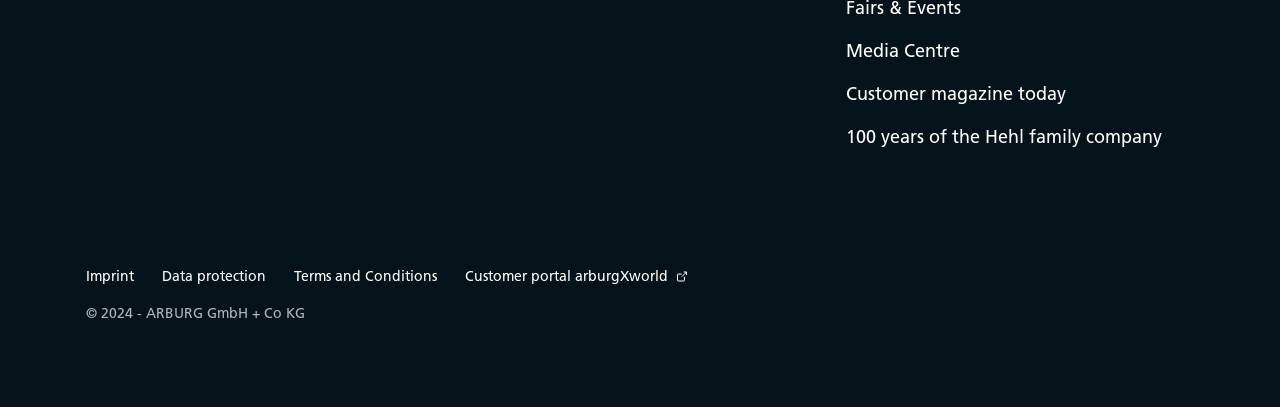Please identify the bounding box coordinates of the region to click in order to complete the task: "Go to customer portal arburgXworld". The coordinates must be four float numbers between 0 and 1, specified as [left, top, right, bottom].

[0.363, 0.566, 0.537, 0.618]